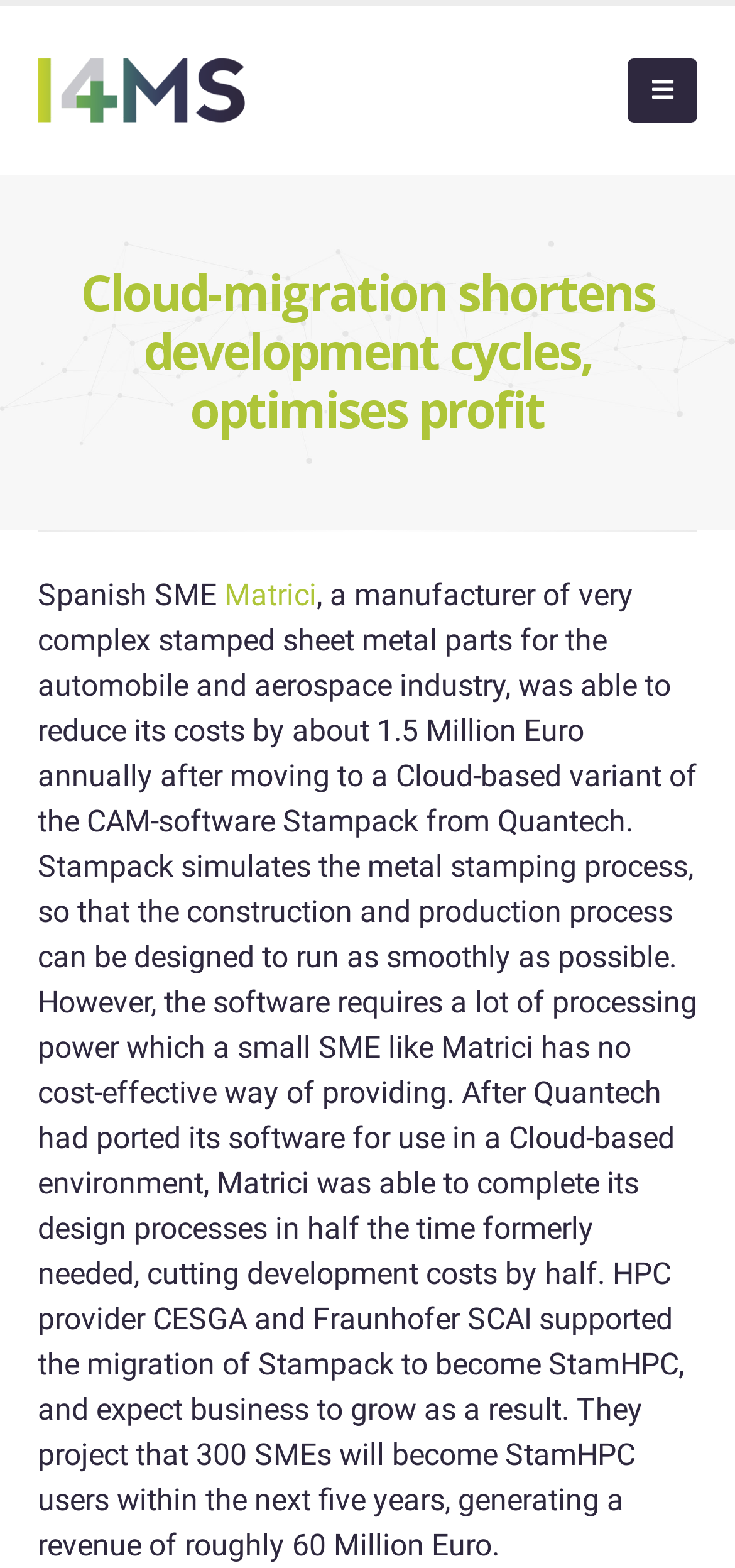How much did Matrici reduce its costs annually?
Answer with a single word or phrase, using the screenshot for reference.

1.5 Million Euro